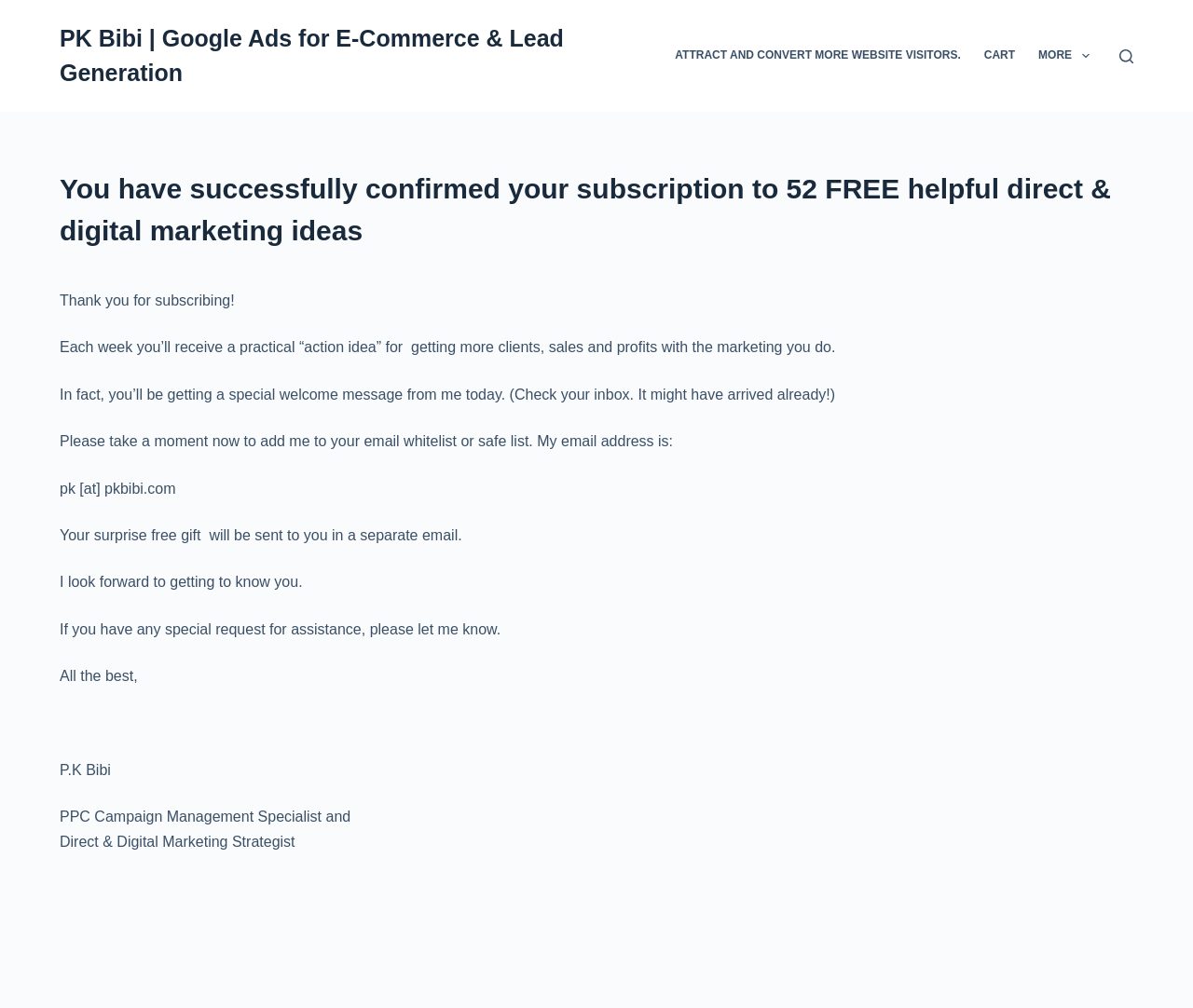Provide a brief response to the question using a single word or phrase: 
What is the purpose of the subscription?

Receiving marketing ideas